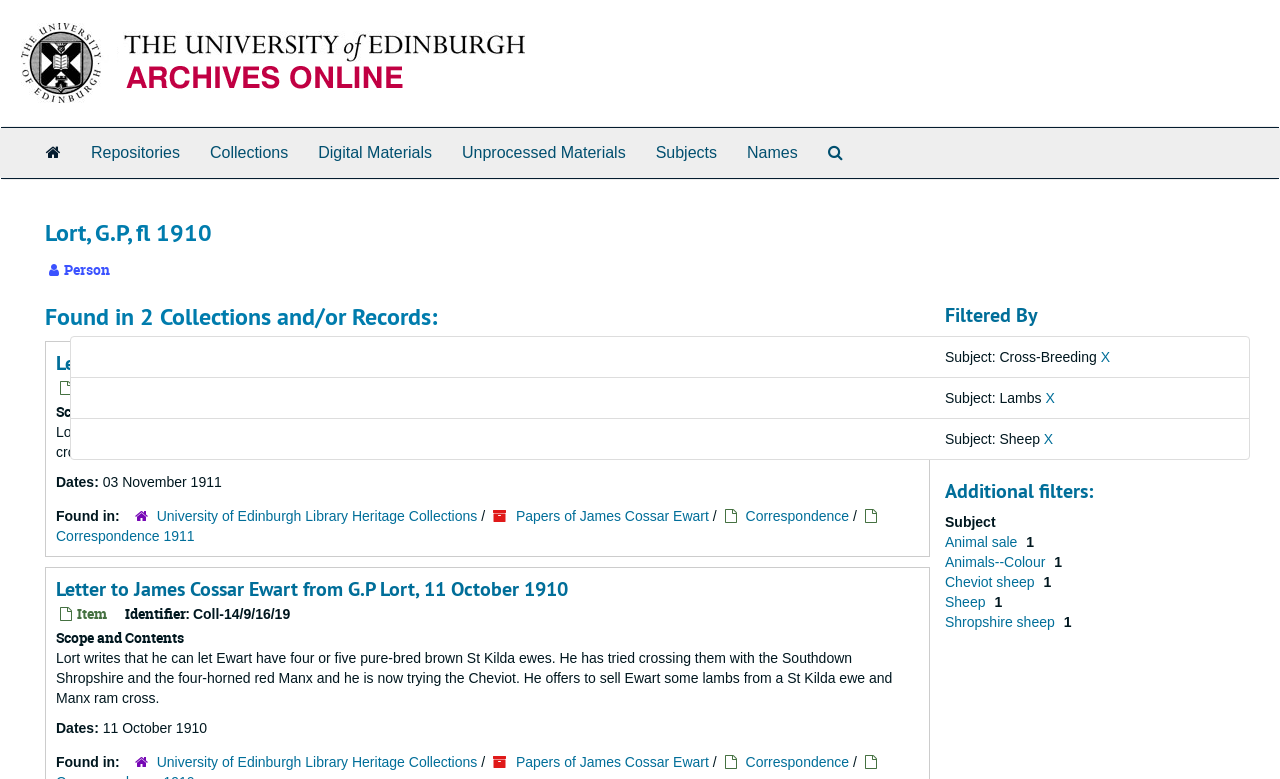What is the date of the letter written by G.P Lort to James Cossar Ewart?
Look at the image and respond with a single word or a short phrase.

03 November 1911